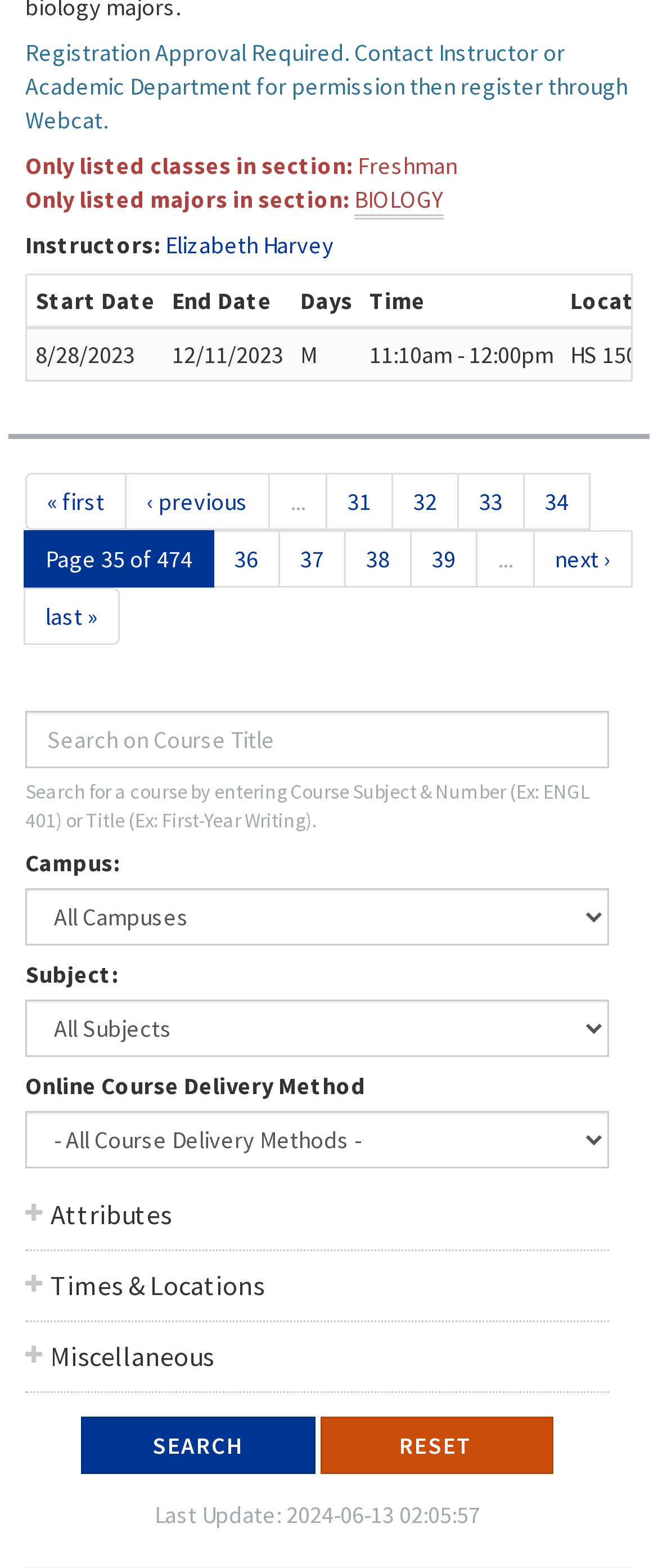What is the instructor's name?
Answer the question with a thorough and detailed explanation.

The instructor's name is provided as a link 'Elizabeth Harvey' under the 'Instructors:' section, which is located below the course title.